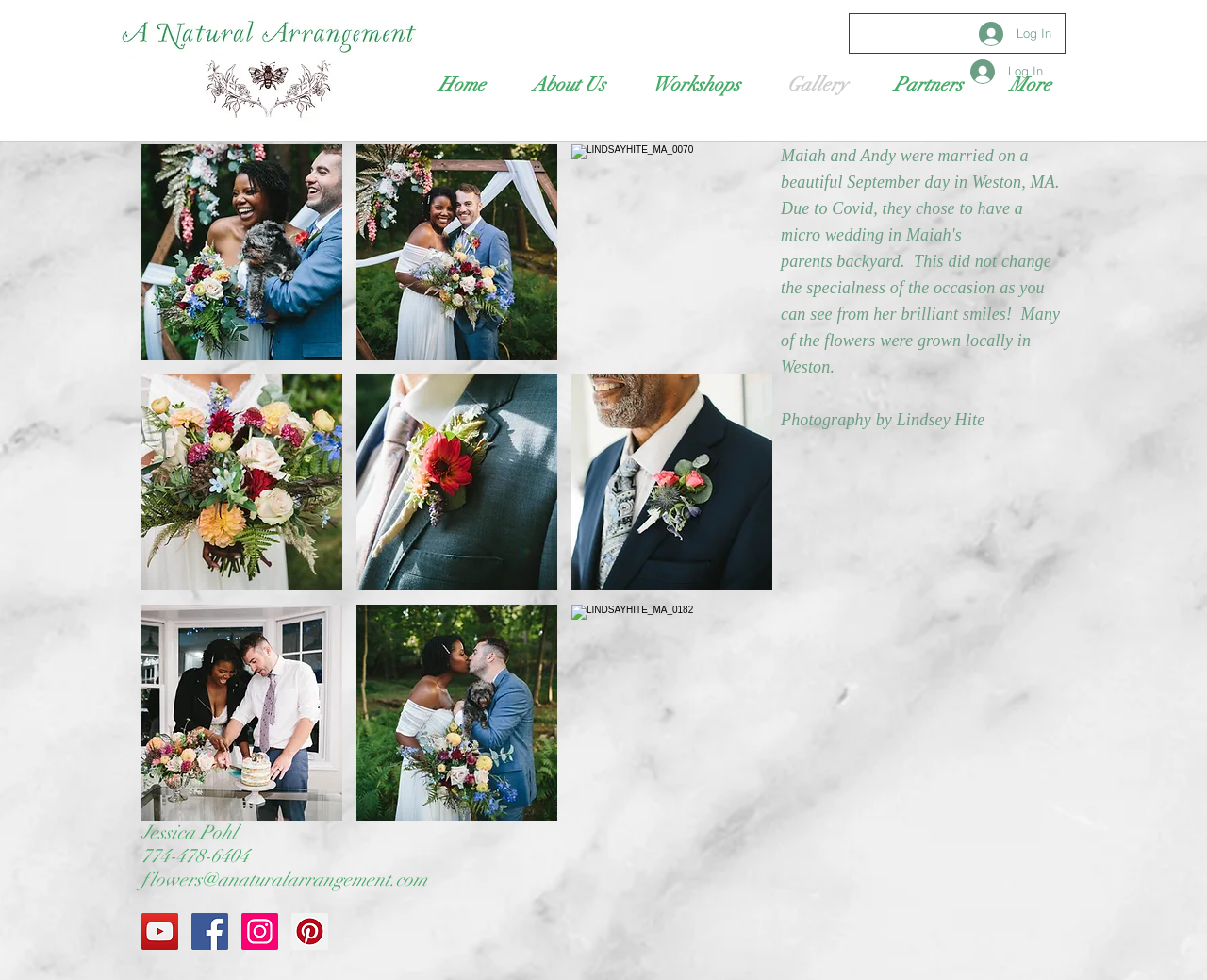What is the email address of the flowers department?
Refer to the image and provide a one-word or short phrase answer.

flowers@anaturalarrangement.com